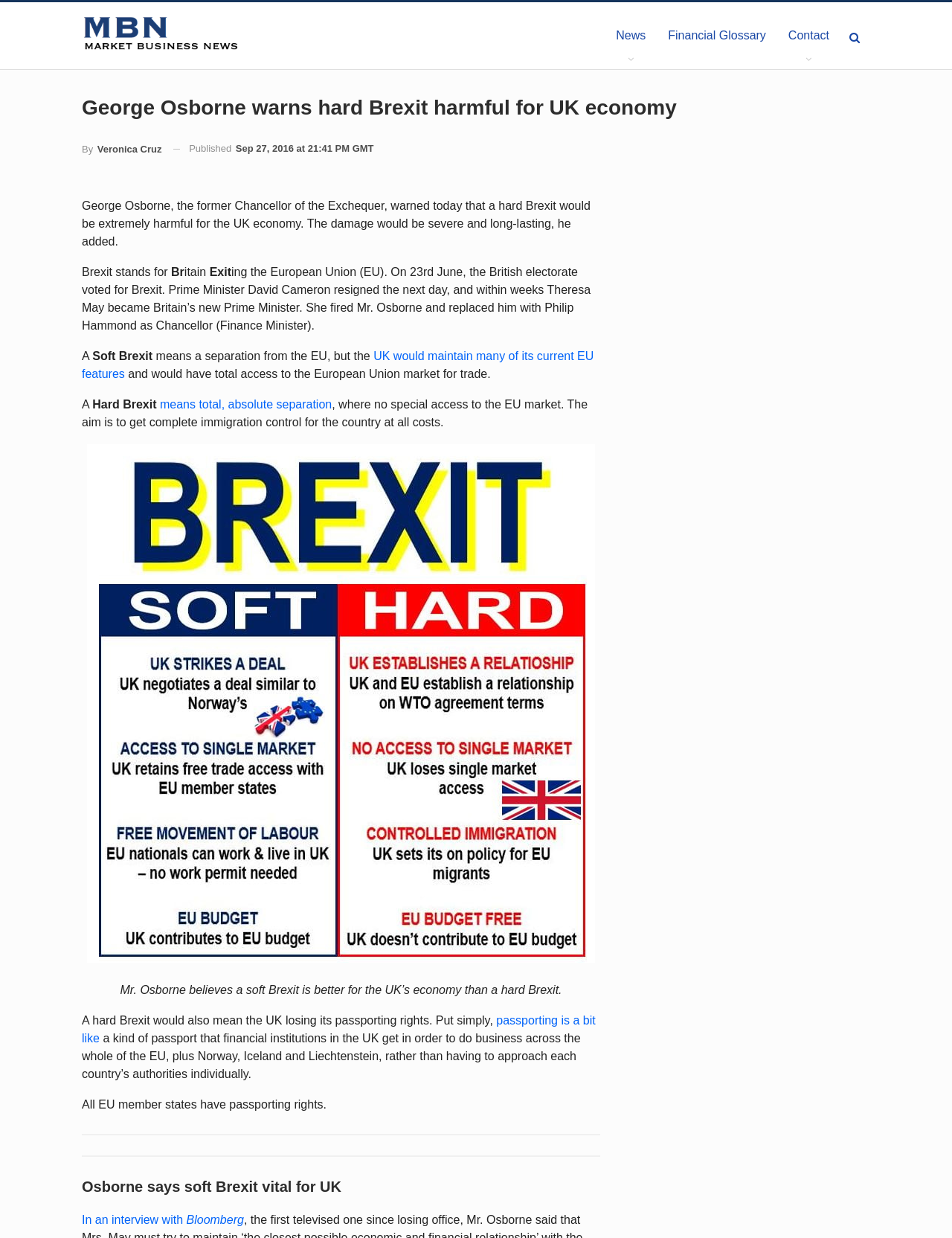Determine the bounding box coordinates for the area that needs to be clicked to fulfill this task: "View Financial Glossary". The coordinates must be given as four float numbers between 0 and 1, i.e., [left, top, right, bottom].

[0.69, 0.002, 0.816, 0.056]